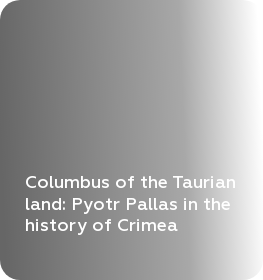Examine the image and give a thorough answer to the following question:
What is the implied significance of Pyotr Pallas in Crimea?

The reference to Pyotr Pallas as a 'Columbus' implies that he had a deep and significant impact on the exploration and understanding of Crimea, much like Christopher Columbus's impact on the Americas.